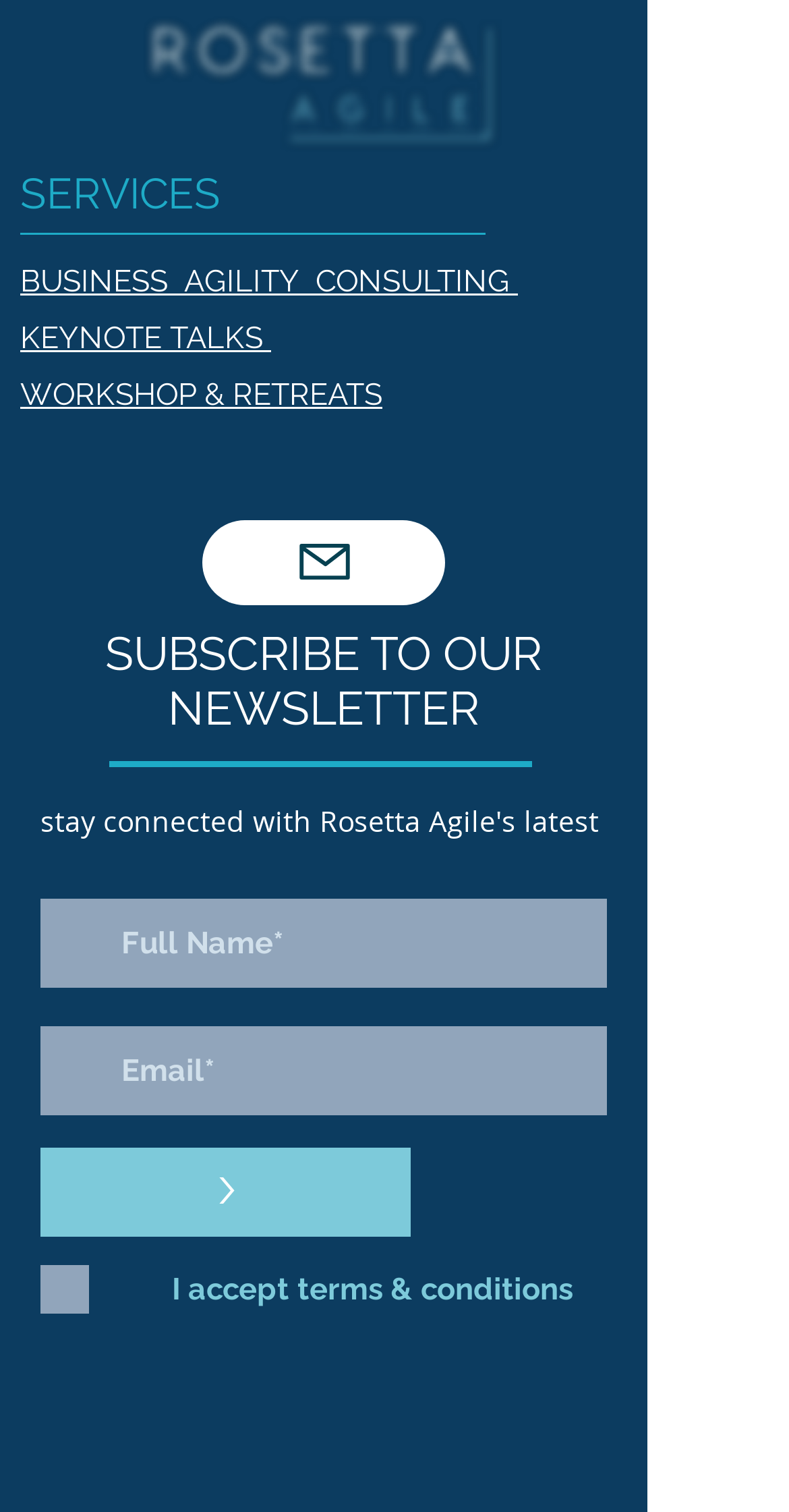Please specify the bounding box coordinates of the area that should be clicked to accomplish the following instruction: "Click LinkedIn". The coordinates should consist of four float numbers between 0 and 1, i.e., [left, top, right, bottom].

[0.364, 0.283, 0.454, 0.33]